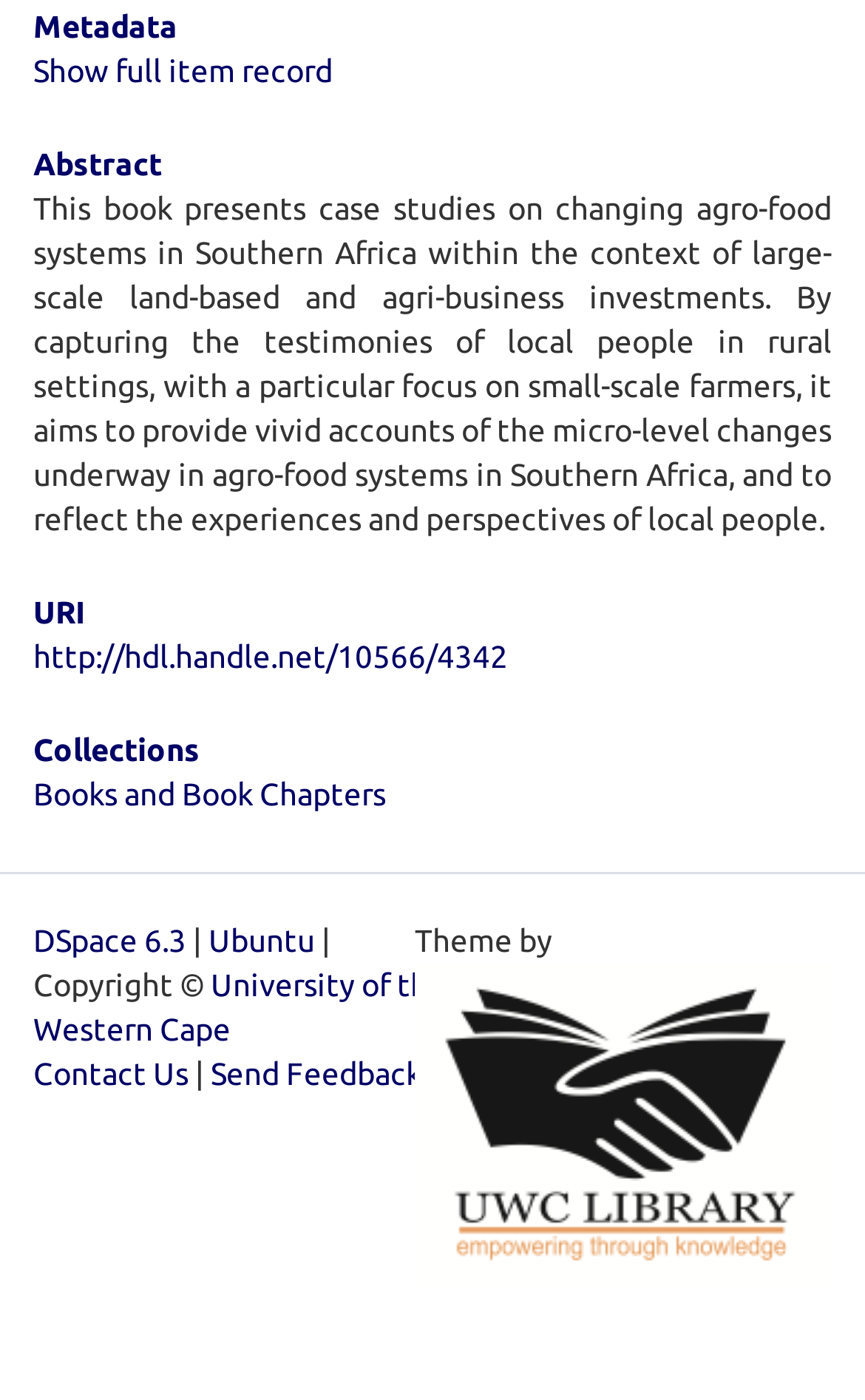Please determine the bounding box coordinates of the element to click in order to execute the following instruction: "Contact Us". The coordinates should be four float numbers between 0 and 1, specified as [left, top, right, bottom].

[0.038, 0.754, 0.218, 0.78]